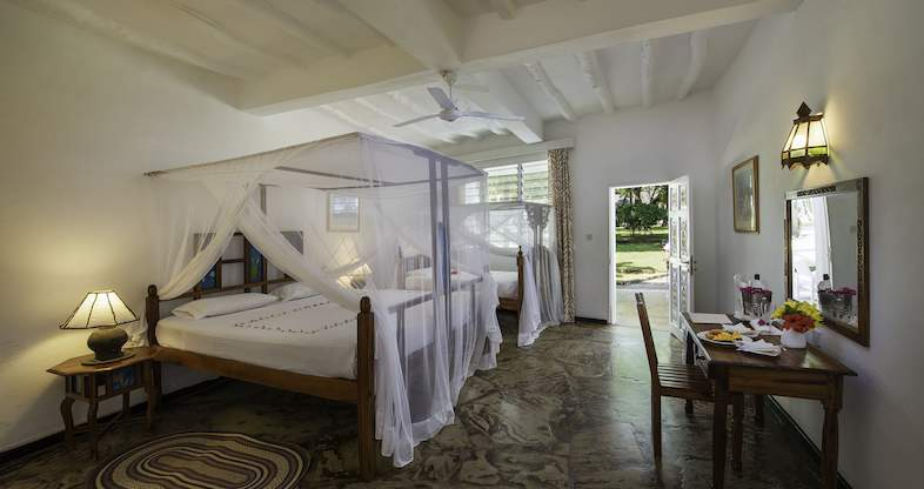Detail every visible element in the image extensively.

The image showcases a beautifully designed hotel room, embodying the essence of a serene beach vacation in Malindi, Kenya. This inviting space features two elegantly draped beds, adorned with light, airy mosquito nets that enhance the tropical atmosphere. Complemented by wooden furnishings, the room exudes a cozy yet sophisticated feel.

To the left, a bedside lamp casts a warm glow, illuminating the intricately patterned rug beneath the beds. A desk and chair on the right provide a charming workspace, perfect for sipping morning coffee while gazing out through the open door that leads to a picturesque outdoor view. 

The room is bathed in natural light, thanks to large windows that connect the indoor environment with the lush greenery outside, inviting the calming sounds of nature into the space. This delightful setting promises a relaxing retreat, ideally suited for unwinding after adventures along the sun-kissed beaches and vibrant cultural experiences awaiting visitors during their Kenya beach vacation.